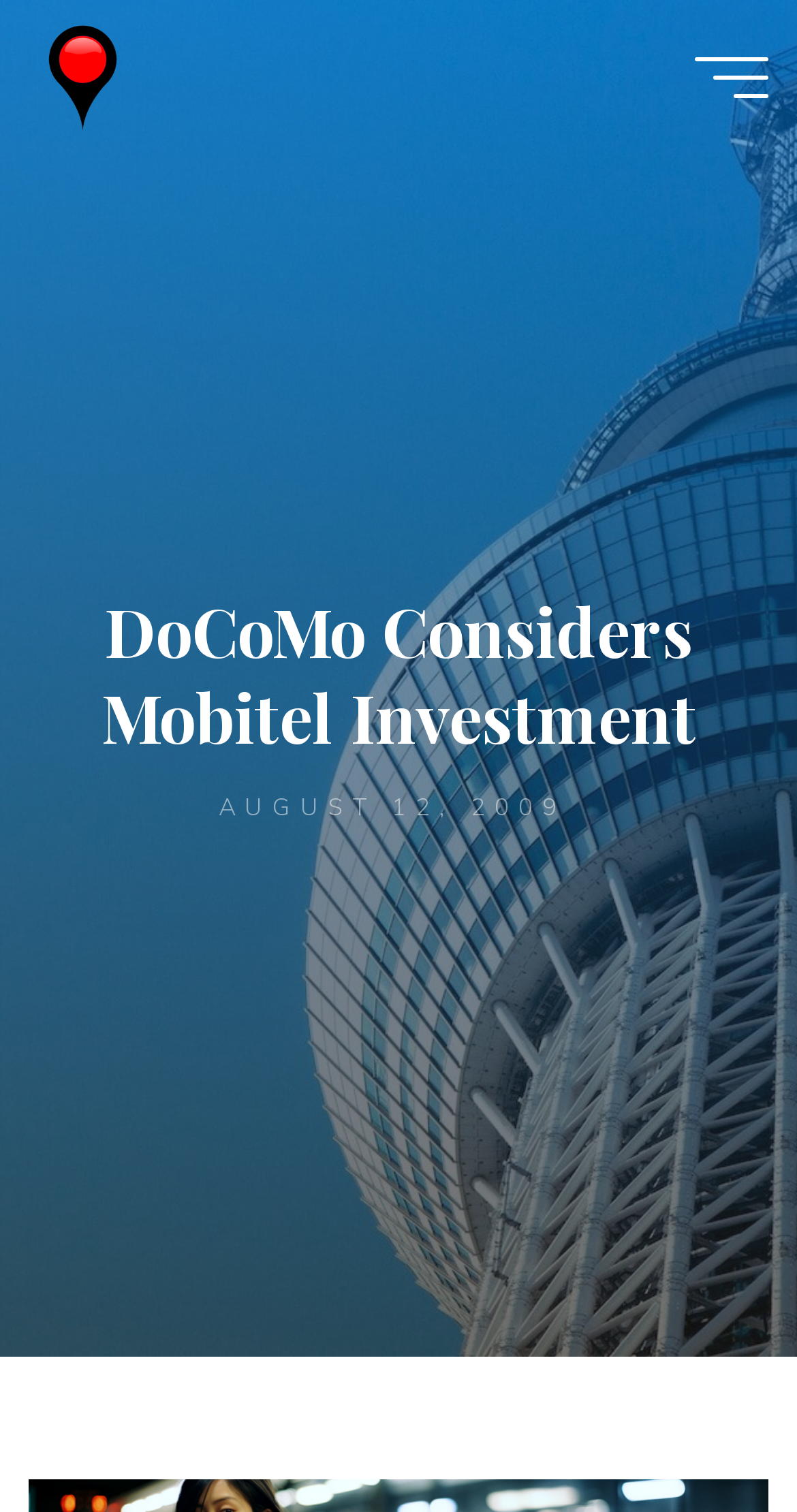Detail the various sections and features present on the webpage.

The webpage is about DoCoMo considering an investment in Mobitel, as indicated by the title "DoCoMo Considers Mobitel Investment – Wireless Watch Japan". At the top left corner, there is a link and an image, both labeled "Wireless Watch Japan". 

Below the title, there is a main article section. The article's title, "DoCoMo Considers Mobitel Investment", is prominently displayed in the middle of the page. 

To the right of the article title, there is a time stamp indicating the publication date, "AUGUST 12, 2009". 

At the top right corner, there is a main menu button labeled "Main menu". 

Near the bottom of the page, there is a "Back to Top" button, allowing users to quickly navigate back to the top of the page. 

Additionally, there is another link to "Wireless Watch Japan" located at the top center of the page.